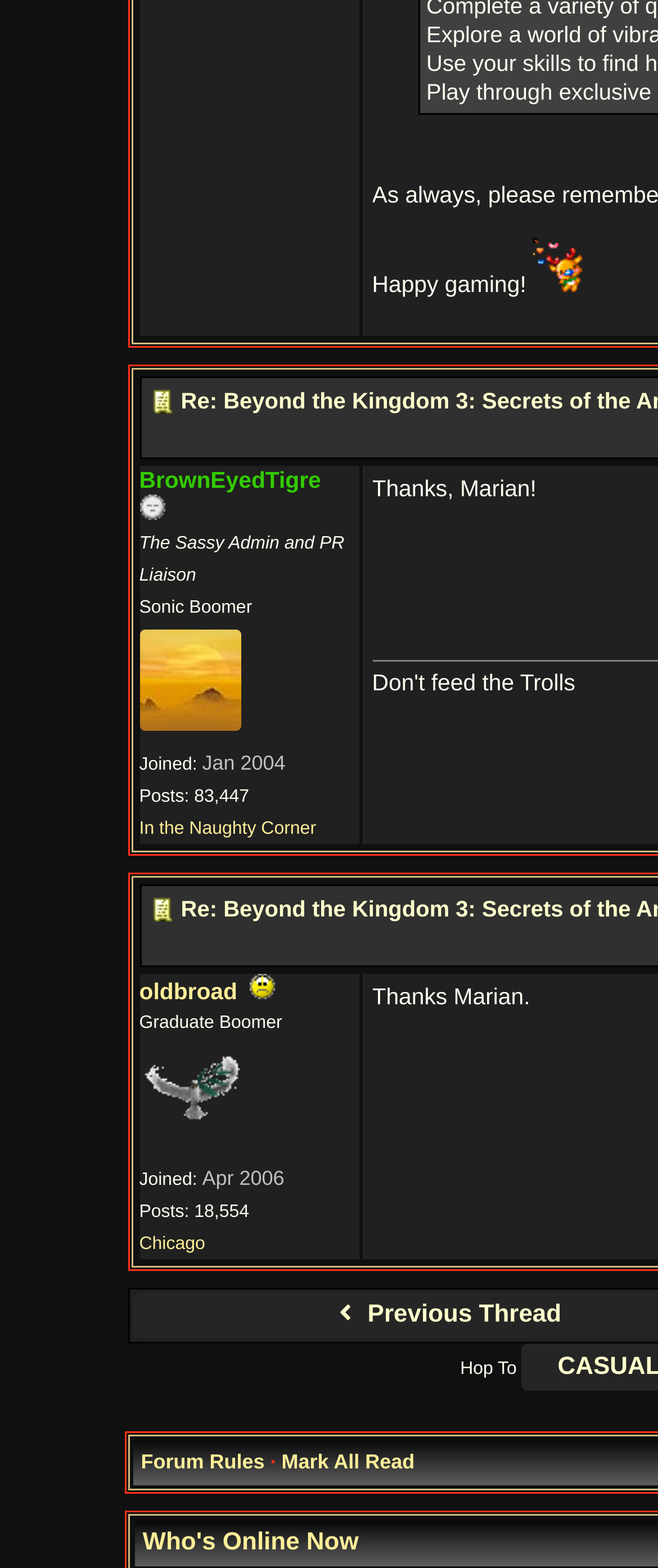Can you provide the bounding box coordinates for the element that should be clicked to implement the instruction: "Visit forum rules"?

[0.214, 0.925, 0.402, 0.94]